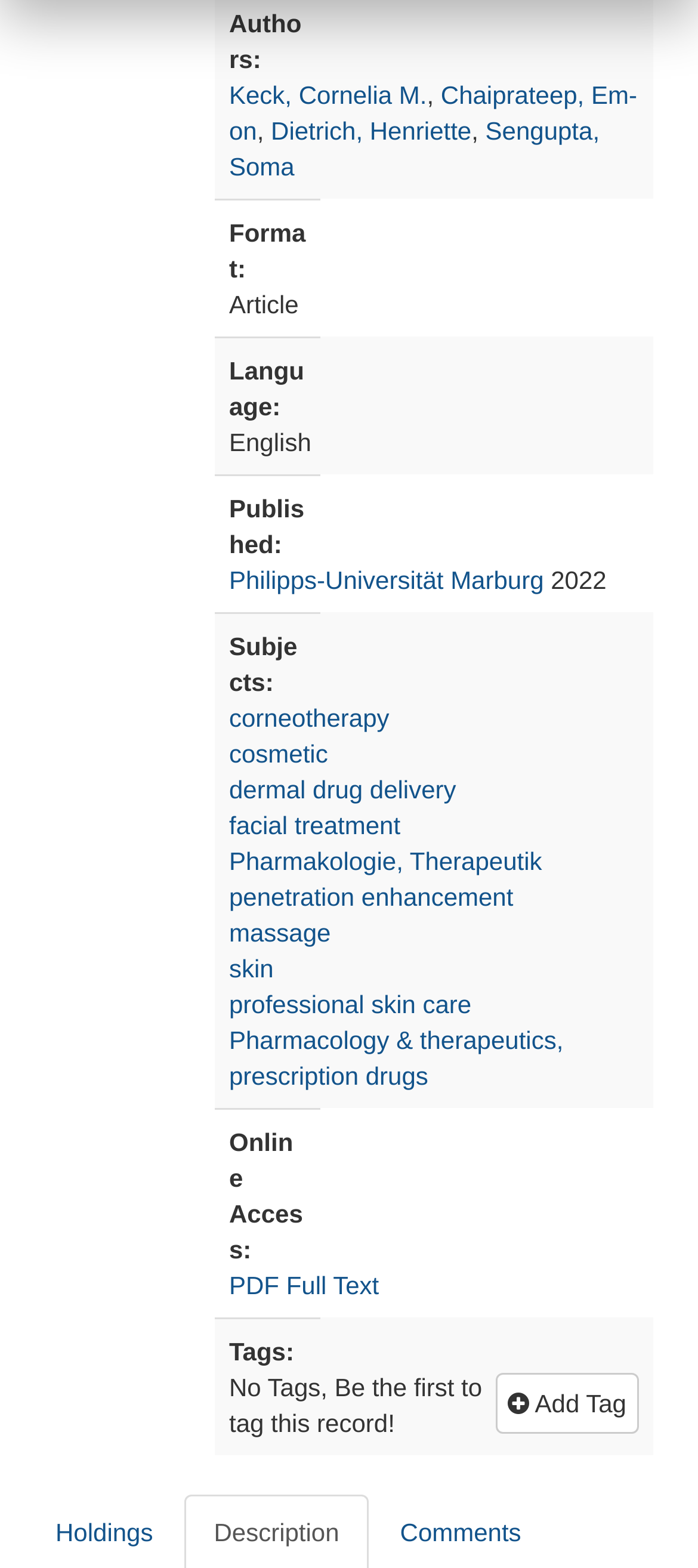Highlight the bounding box coordinates of the element you need to click to perform the following instruction: "Add a tag to this record."

[0.71, 0.876, 0.915, 0.914]